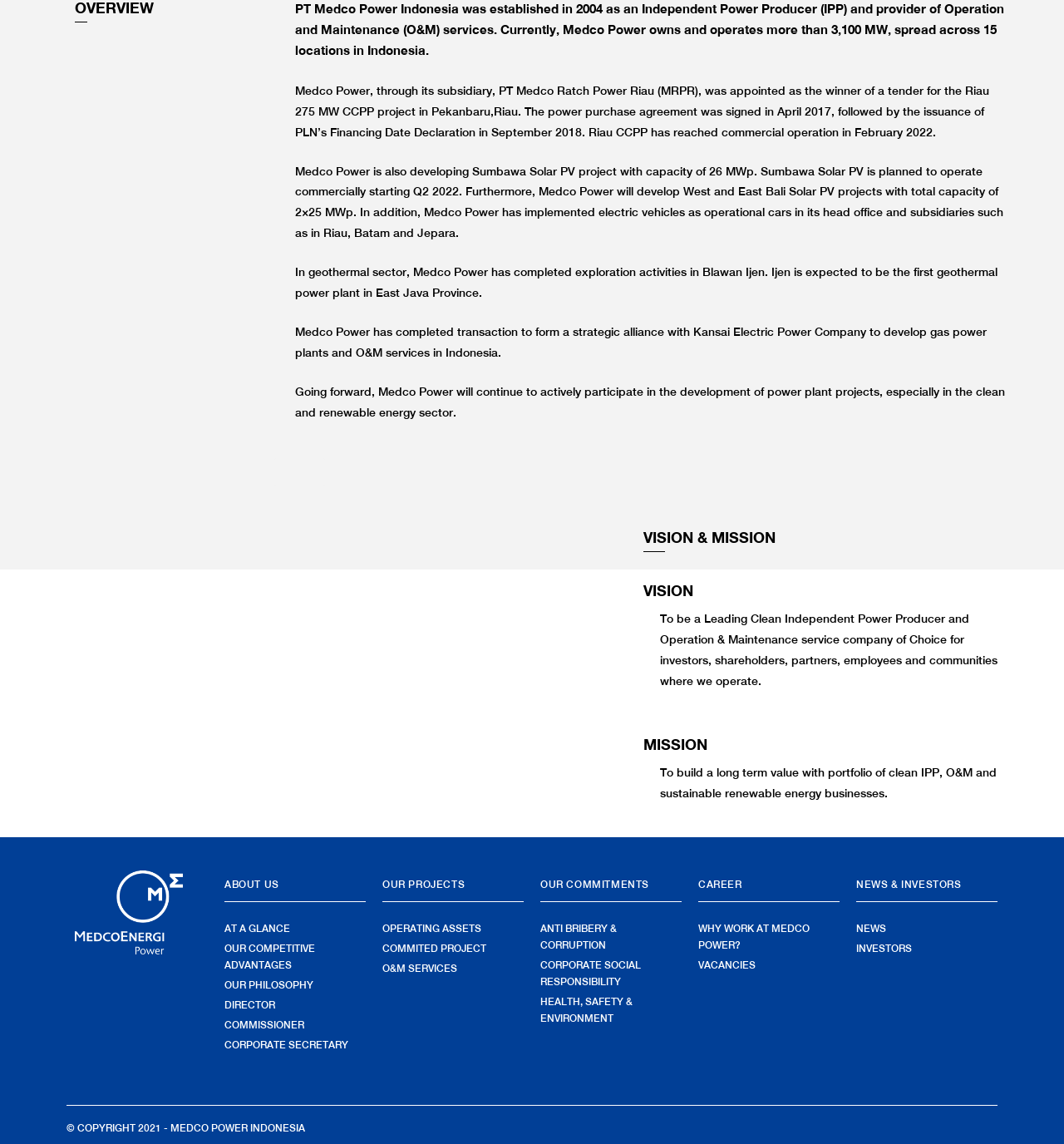Find the coordinates for the bounding box of the element with this description: "WordPress.org".

None